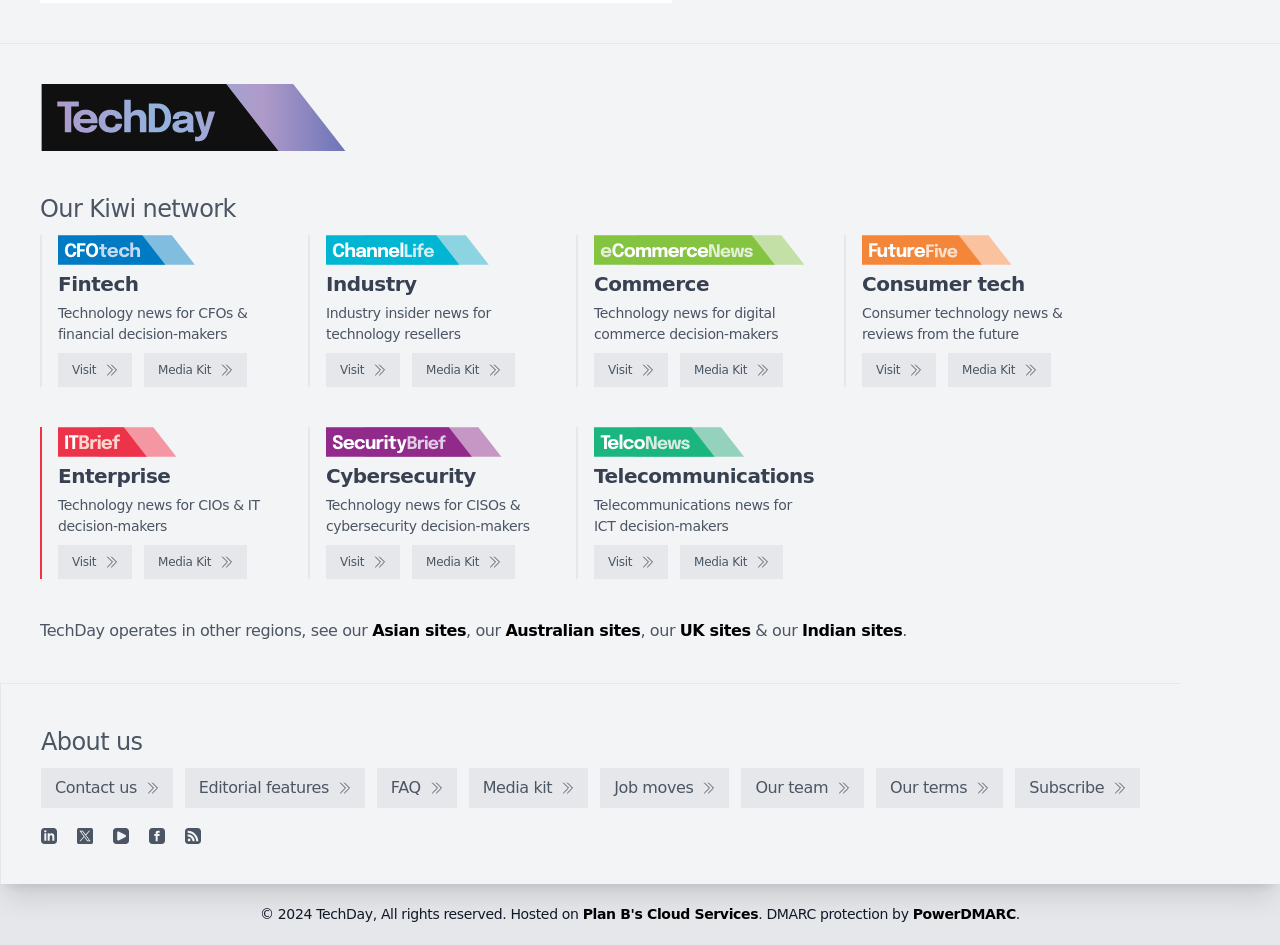Please provide a one-word or phrase answer to the question: 
What is the purpose of the 'Media Kit' link?

To access media kit